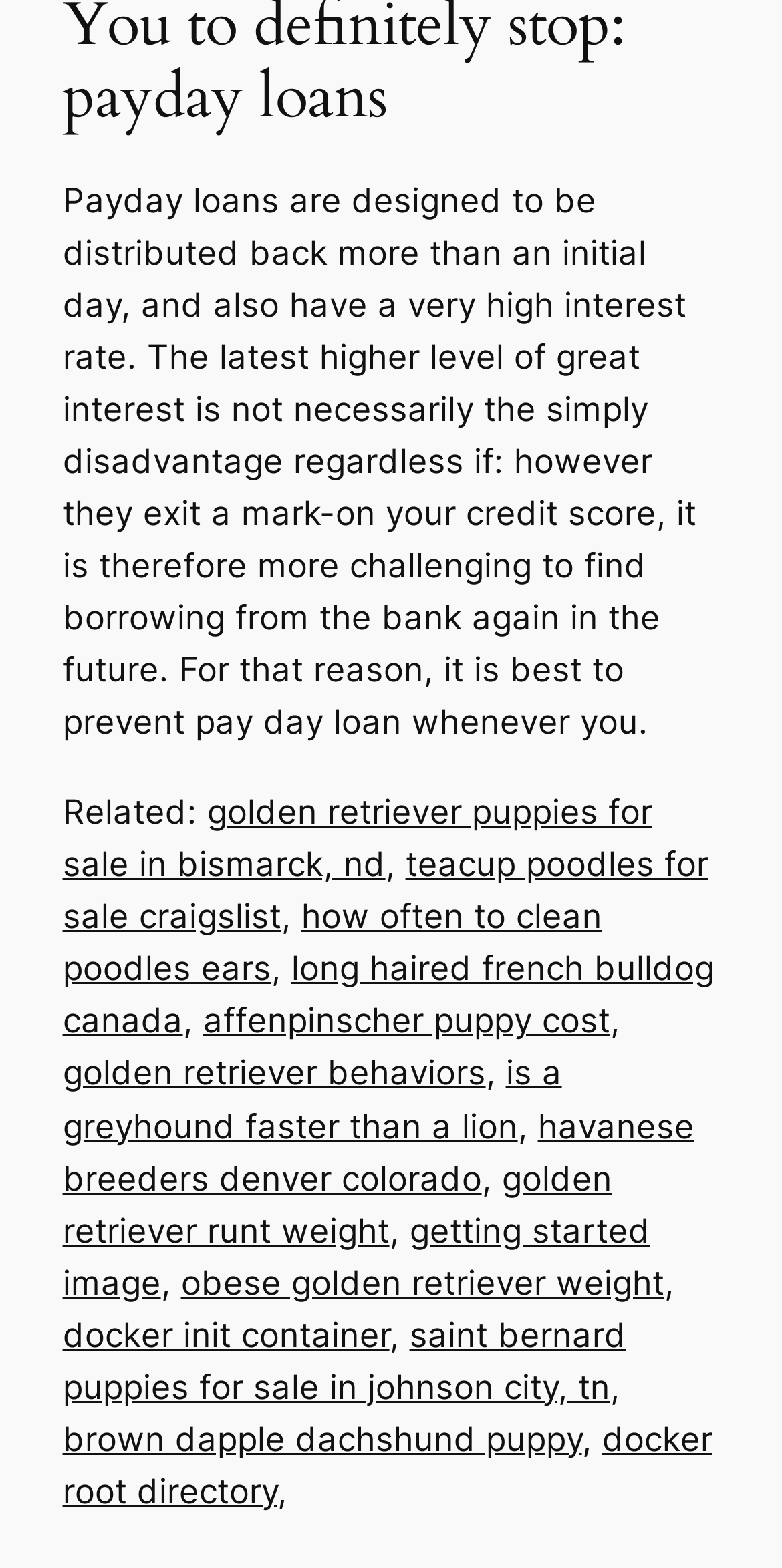Determine the bounding box coordinates for the HTML element described here: "havanese breeders denver colorado".

[0.08, 0.705, 0.888, 0.764]